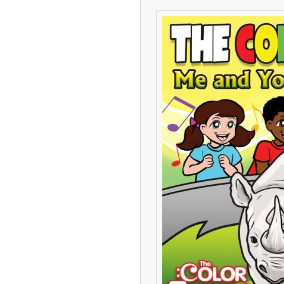What is the title of the song prominently displayed at the top?
Please provide a single word or phrase in response based on the screenshot.

Me and You Go to the Zoo